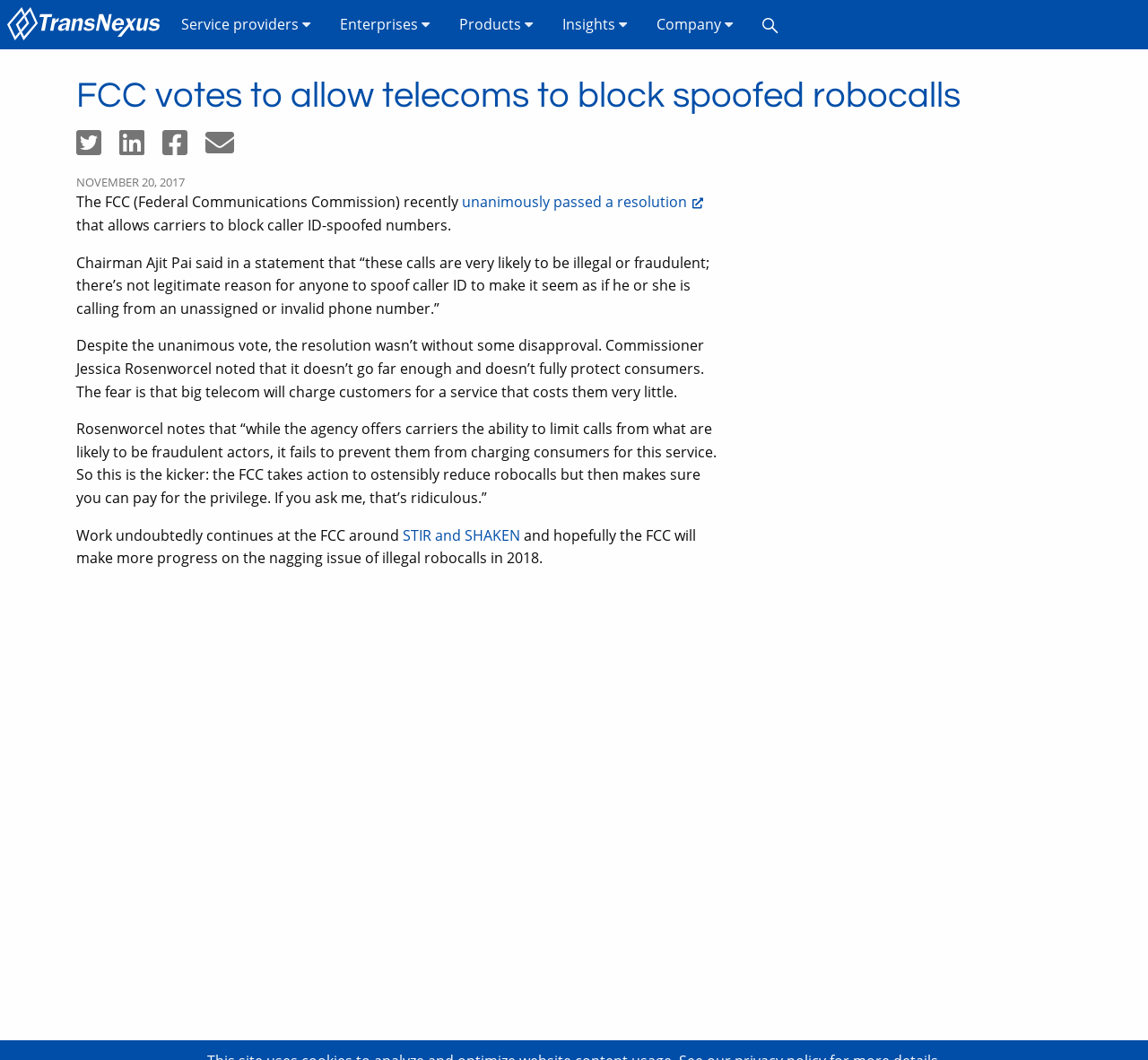What is the FCC's recent resolution about?
Give a single word or phrase as your answer by examining the image.

Blocking caller ID-spoofed numbers